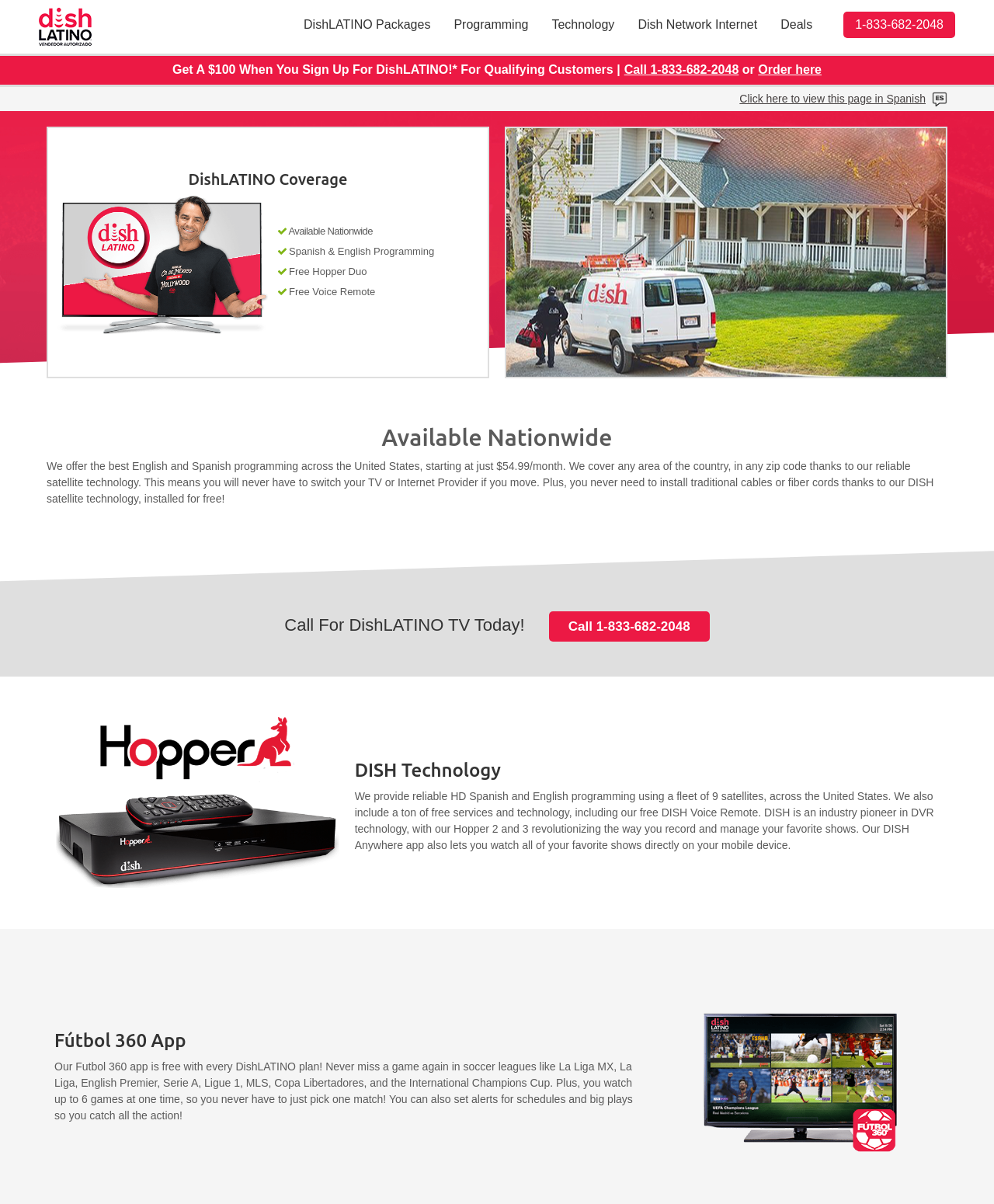Locate the bounding box coordinates of the element's region that should be clicked to carry out the following instruction: "Learn more about Fútbol 360 App". The coordinates need to be four float numbers between 0 and 1, i.e., [left, top, right, bottom].

[0.055, 0.856, 0.643, 0.873]